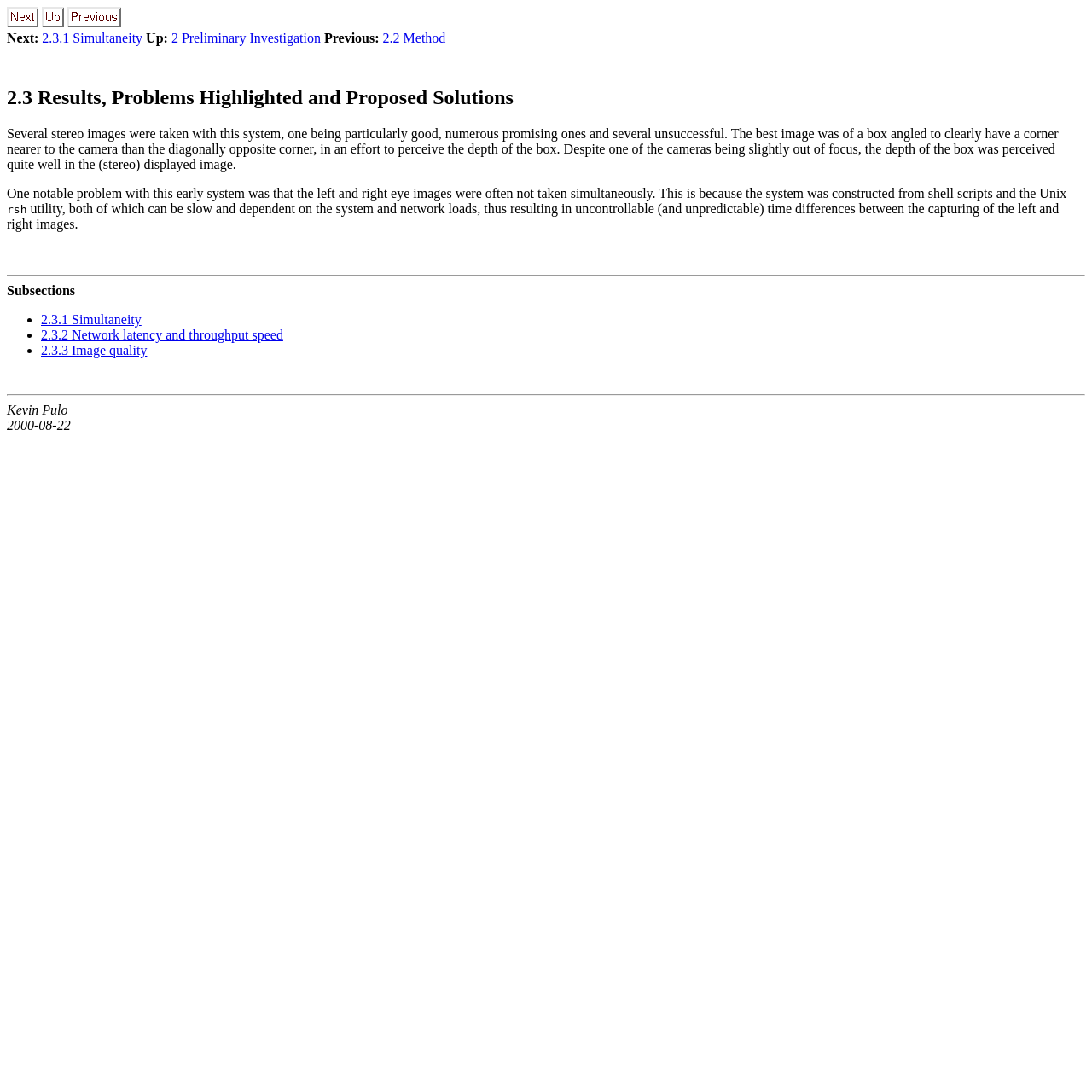Identify the bounding box coordinates for the element that needs to be clicked to fulfill this instruction: "go to previous page". Provide the coordinates in the format of four float numbers between 0 and 1: [left, top, right, bottom].

[0.062, 0.014, 0.111, 0.027]